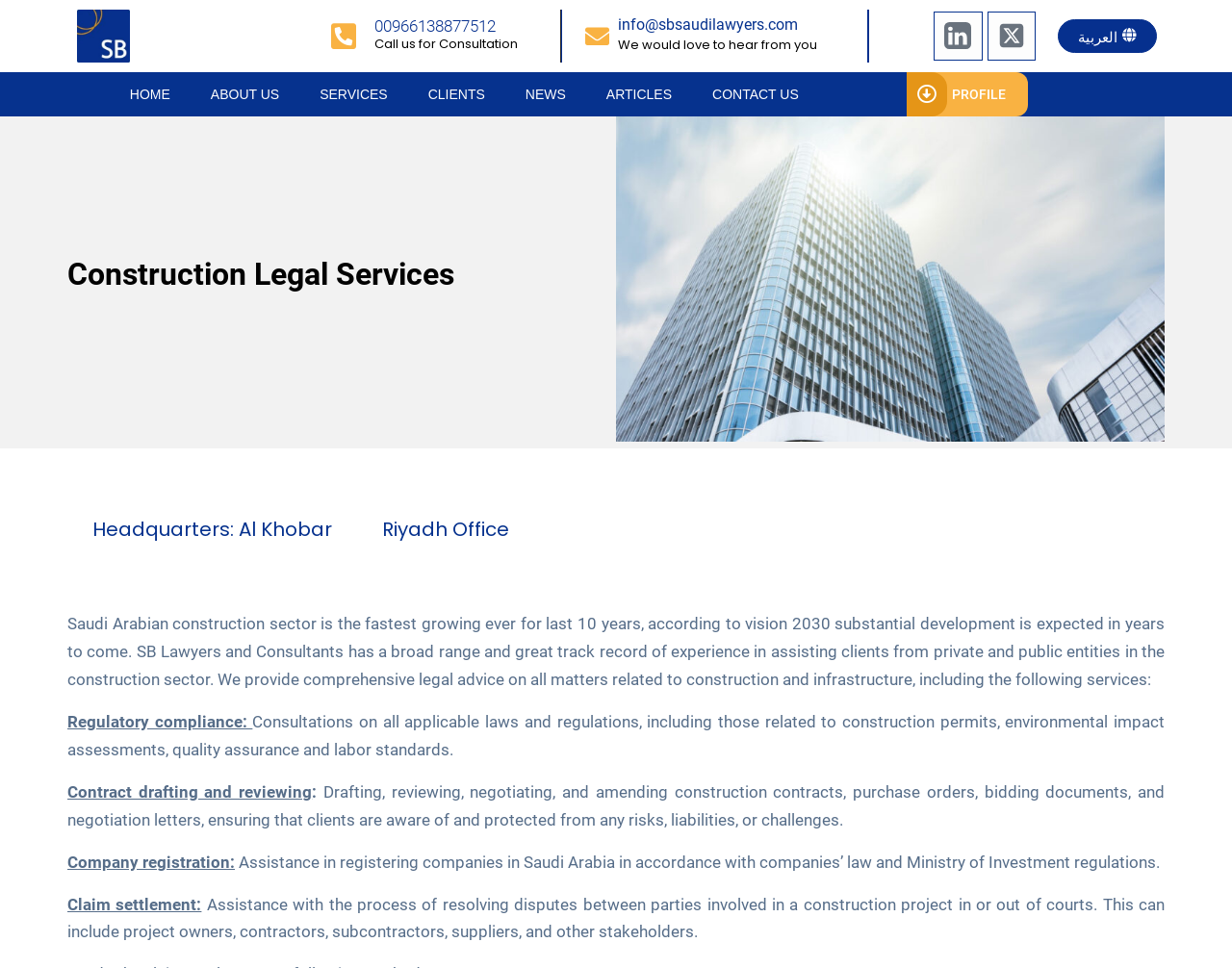What is the phone number for consultation?
Observe the image and answer the question with a one-word or short phrase response.

00966138877512